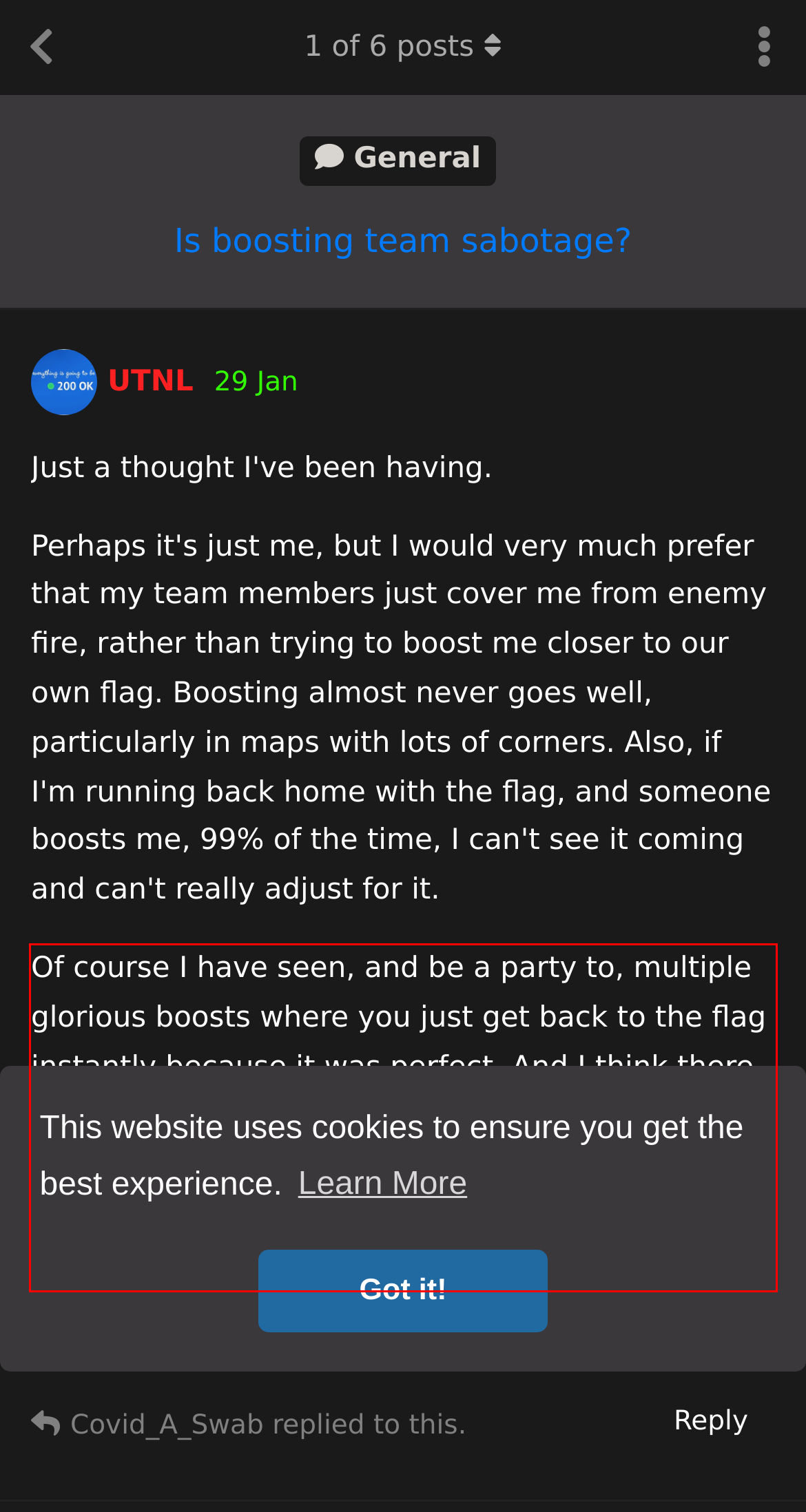With the given screenshot of a webpage, locate the red rectangle bounding box and extract the text content using OCR.

Of course I have seen, and be a party to, multiple glorious boosts where you just get back to the flag instantly because it was perfect. And I think there are still certain maps where that can happen, but on the whole, if someone is shooting me randomly while I'm just trying to dodge my way back, it almost always fucks me up.